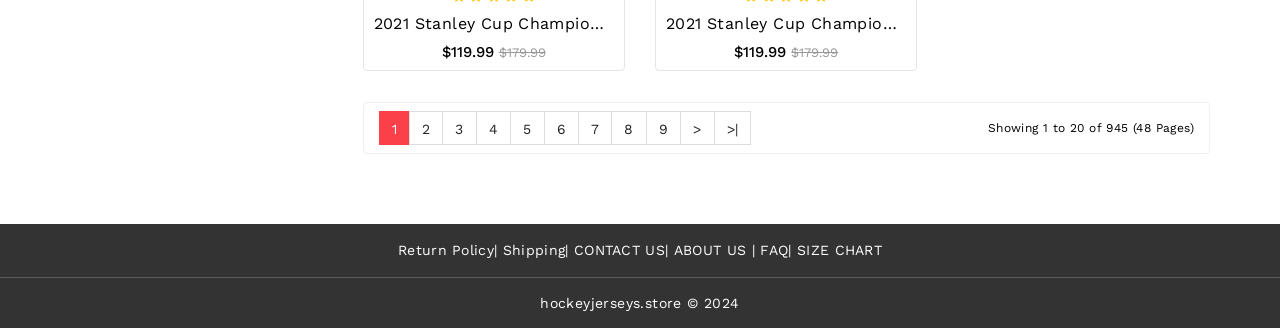How many pages are there in total?
Utilize the image to construct a detailed and well-explained answer.

The total number of pages can be found in the StaticText element with the bounding box coordinates [0.772, 0.37, 0.933, 0.412], which states 'Showing 1 to 20 of 945 (48 Pages)'.